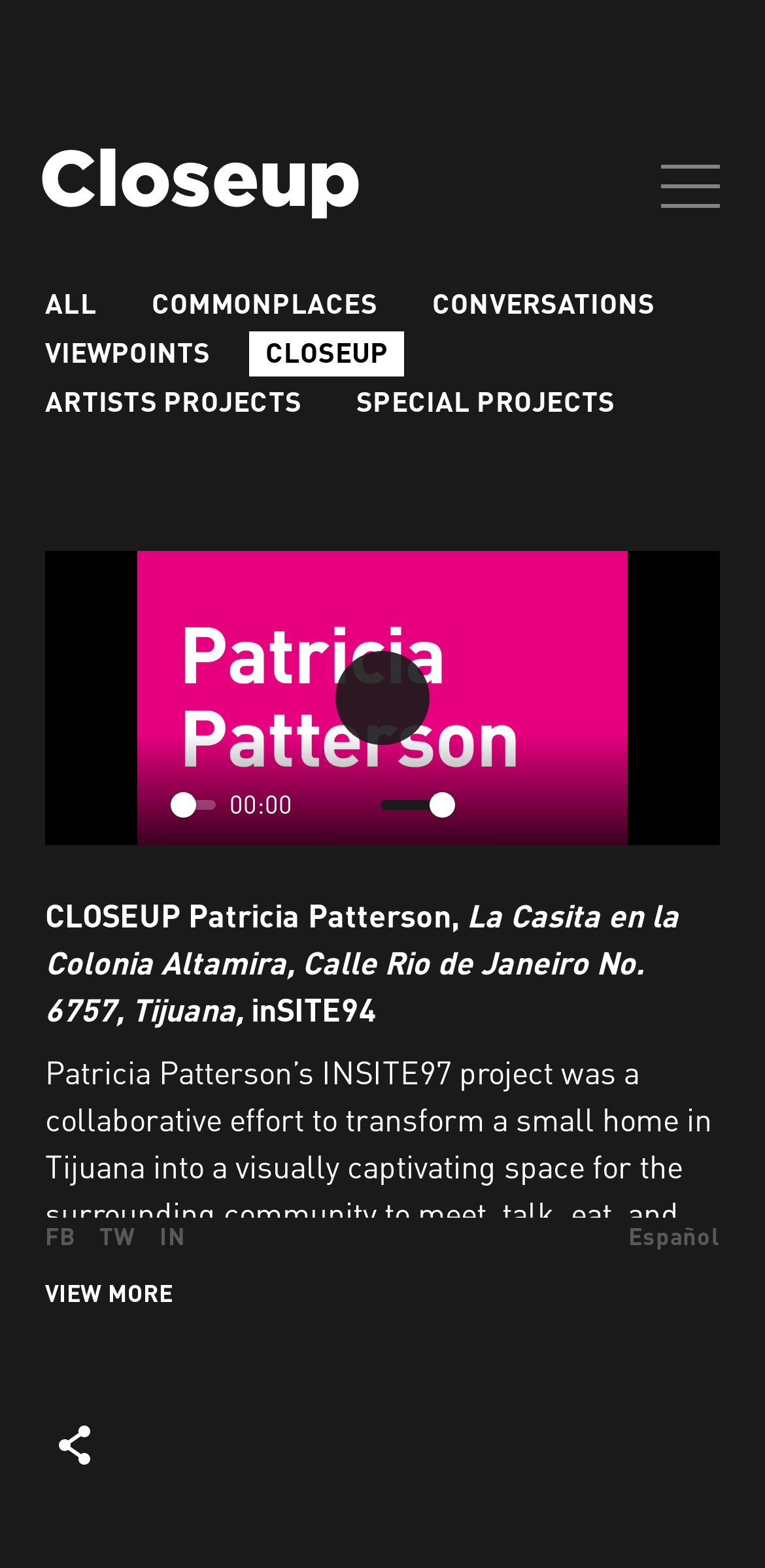Identify the bounding box for the UI element specified in this description: "FB". The coordinates must be four float numbers between 0 and 1, formatted as [left, top, right, bottom].

[0.059, 0.78, 0.099, 0.797]